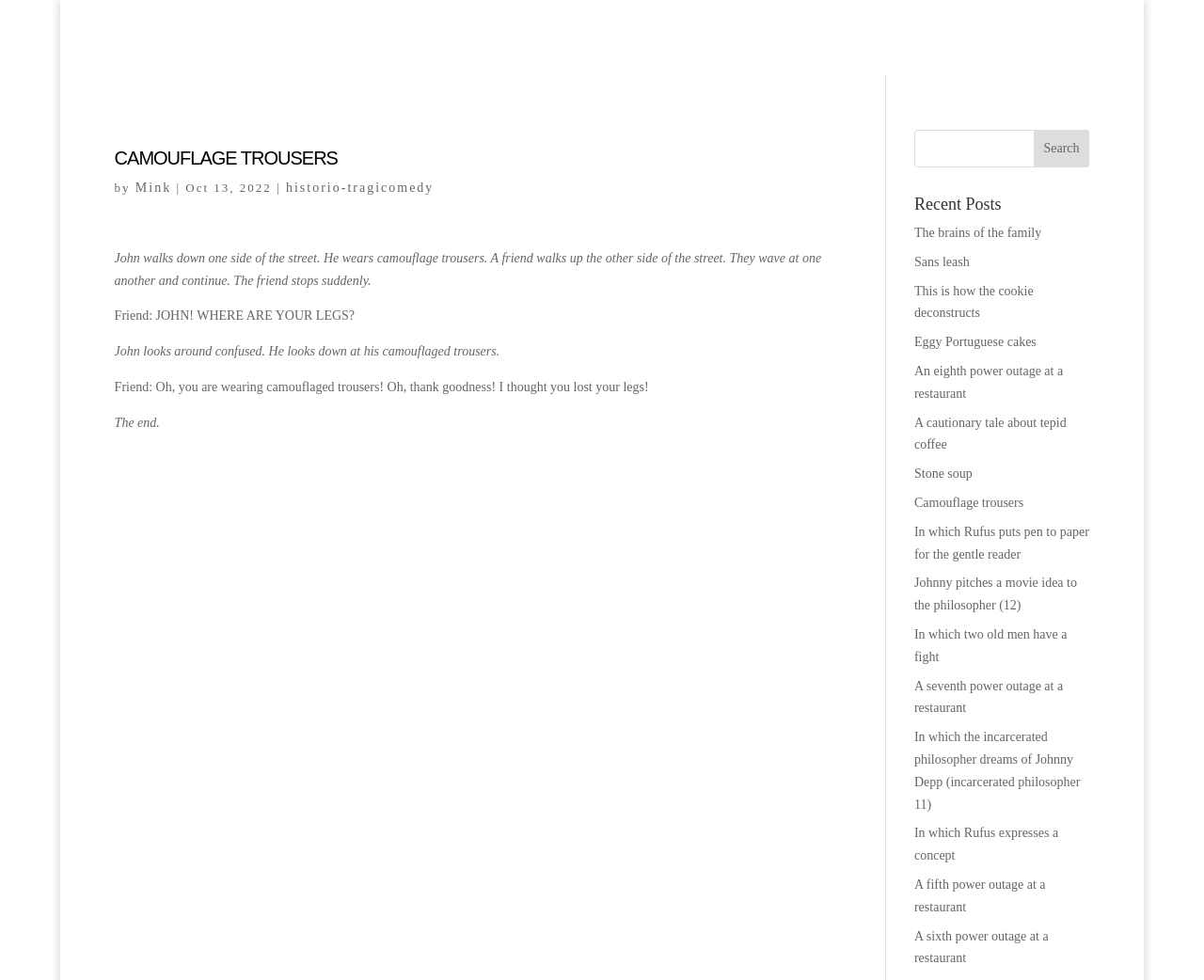Could you indicate the bounding box coordinates of the region to click in order to complete this instruction: "View 'Recent Posts'".

[0.759, 0.2, 0.905, 0.226]